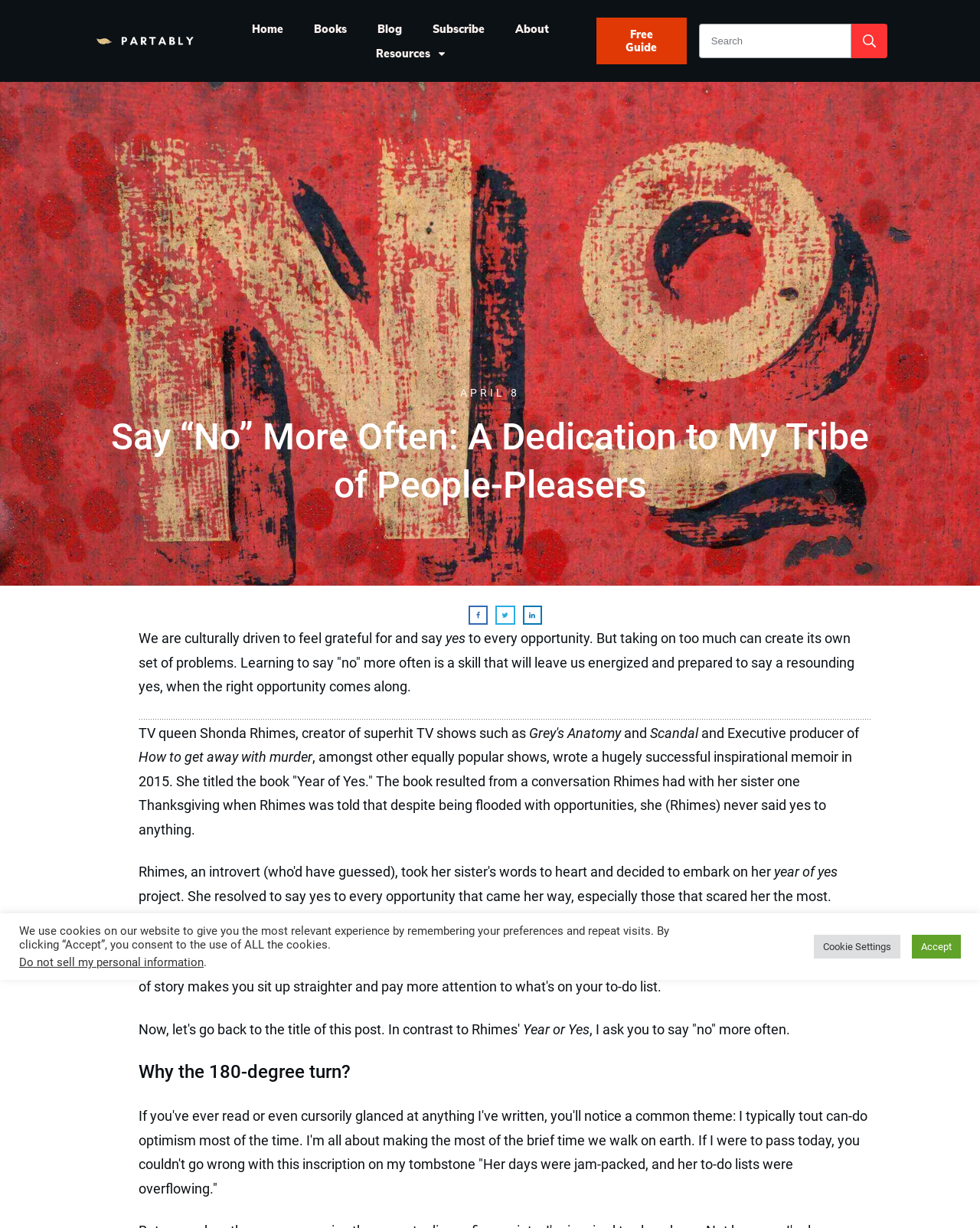Find and indicate the bounding box coordinates of the region you should select to follow the given instruction: "Click the 'Post Comment' button".

None